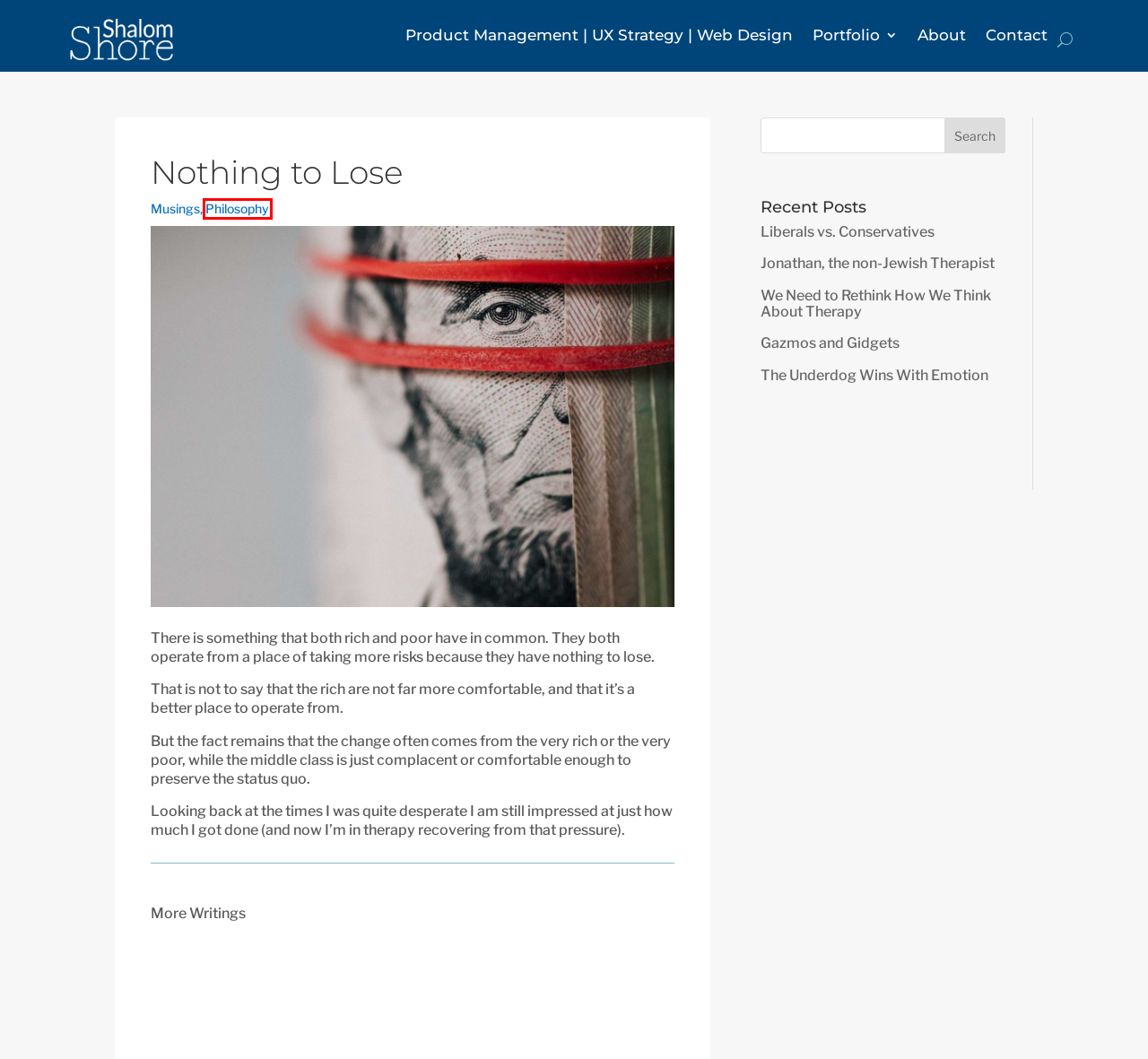Consider the screenshot of a webpage with a red bounding box and select the webpage description that best describes the new page that appears after clicking the element inside the red box. Here are the candidates:
A. Shalom Shore | Product Manager
B. Philosophy Archives | Shalom Shore
C. The Underdog Wins With Emotion | Shalom Shore
D. Contact | Shalom Shore
E. About | Shalom Shore
F. Jonathan, the non-Jewish Therapist | Shalom Shore
G. Gazmos and Gidgets | Shalom Shore
H. Musings Archives | Shalom Shore

B